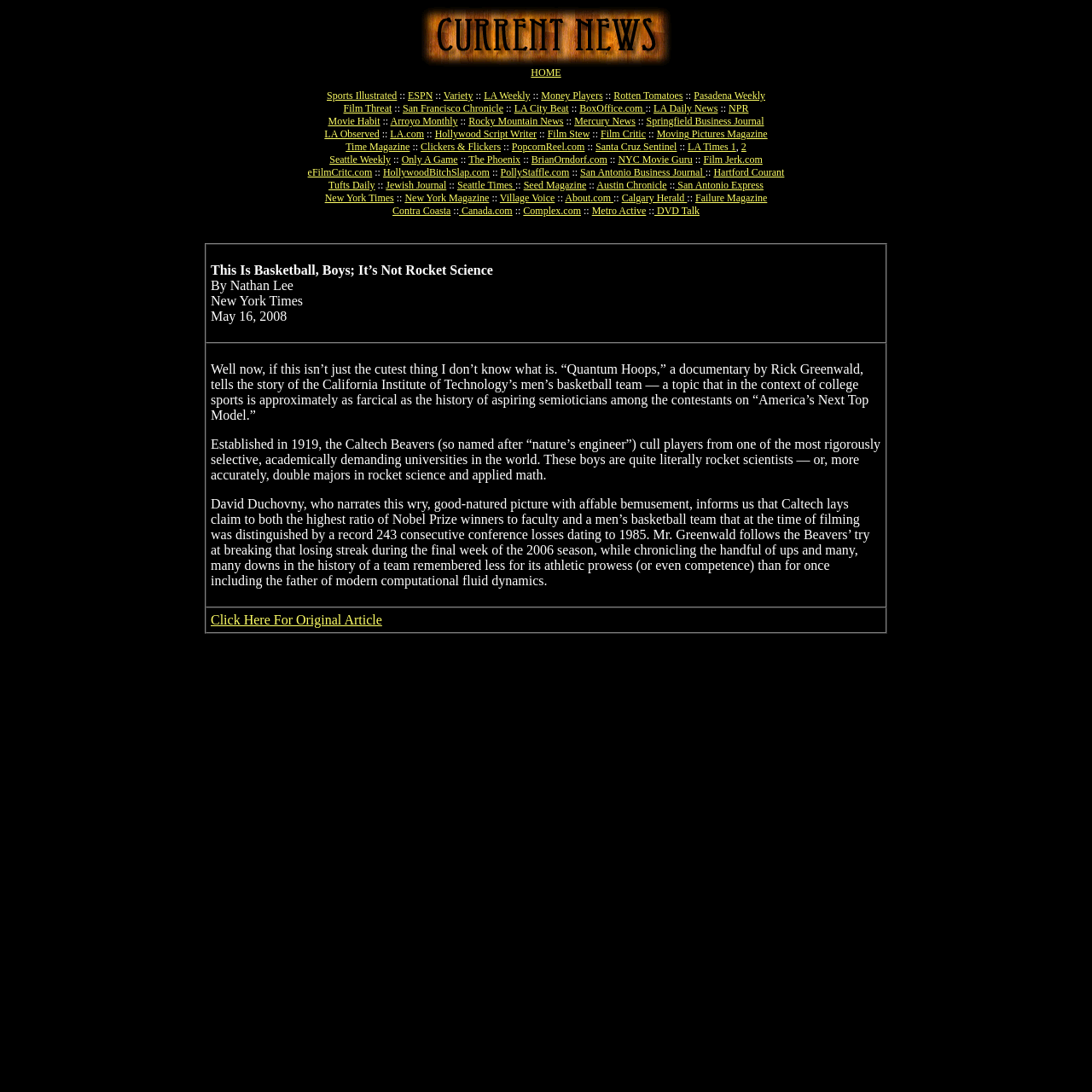Illustrate the webpage's structure and main components comprehensively.

The webpage is titled "Quantum Hoops". At the top, there is a layout table that spans almost the entire width of the page, with a height of about one-fifth of the page. Within this table, there are three rows. 

In the first row, there is a layout table cell that contains an image, which is centered horizontally and takes up about half of the cell's width. 

In the second row, there is a layout table cell that contains a link with the text "HOME", which is centered horizontally and takes up about one-quarter of the cell's width.

In the third row, there is a layout table cell that contains a list of links to various publications, such as Sports Illustrated, ESPN, Variety, and many others. These links are arranged horizontally, with each link separated by a colon and a space. The list of links spans almost the entire width of the cell and takes up about three-quarters of the page's height.